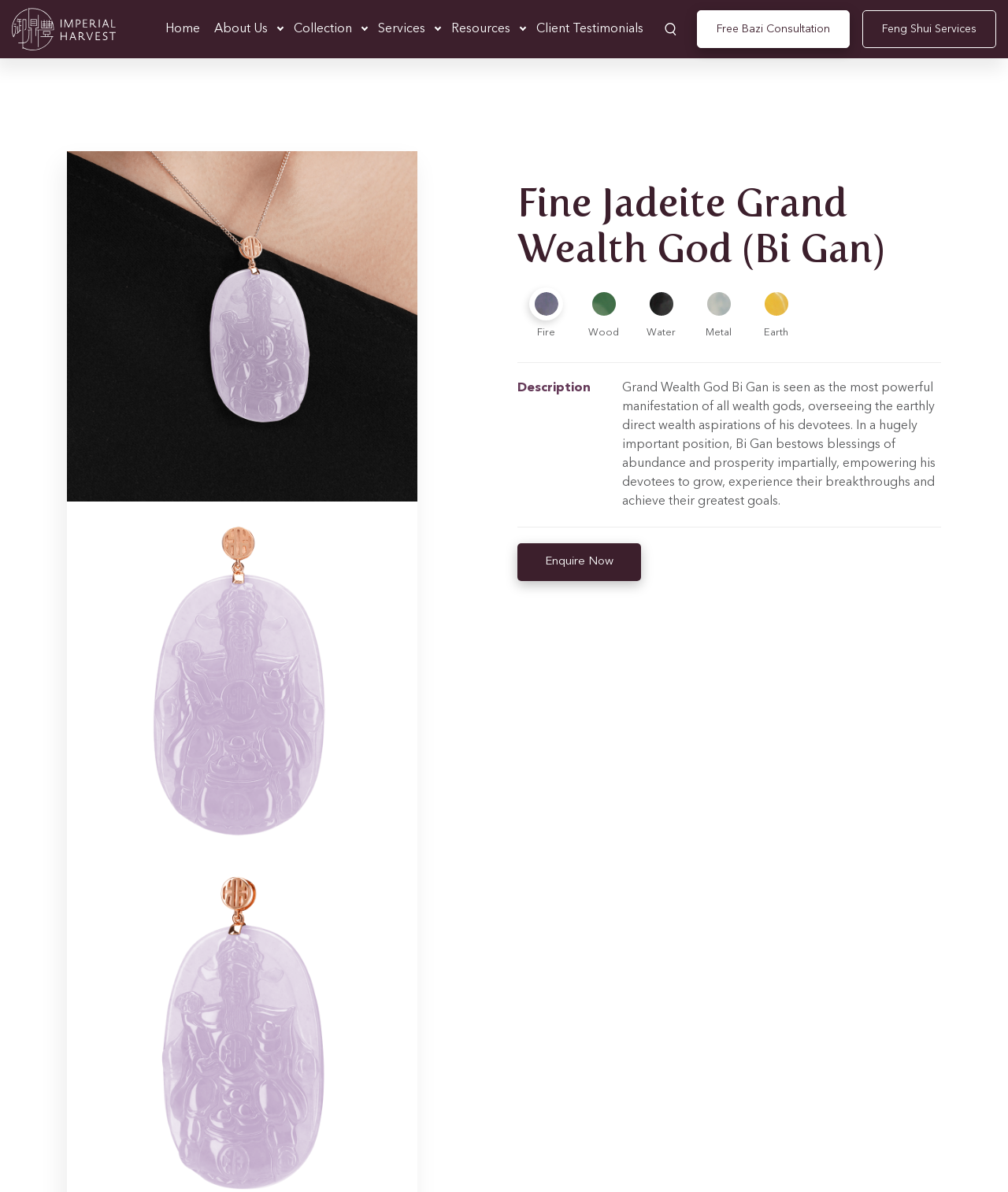What is the purpose of Bi Gan?
Give a detailed explanation using the information visible in the image.

According to the StaticText element 'Grand Wealth God Bi Gan is seen as the most powerful manifestation of all wealth gods, overseeing the earthly direct wealth aspirations of his devotees. In a hugely important position, Bi Gan bestows blessings of abundance and prosperity impartially, empowering his devotees to grow, experience their breakthroughs and achieve their greatest goals.', Bi Gan's purpose is to bestow blessings of abundance and prosperity to his devotees.